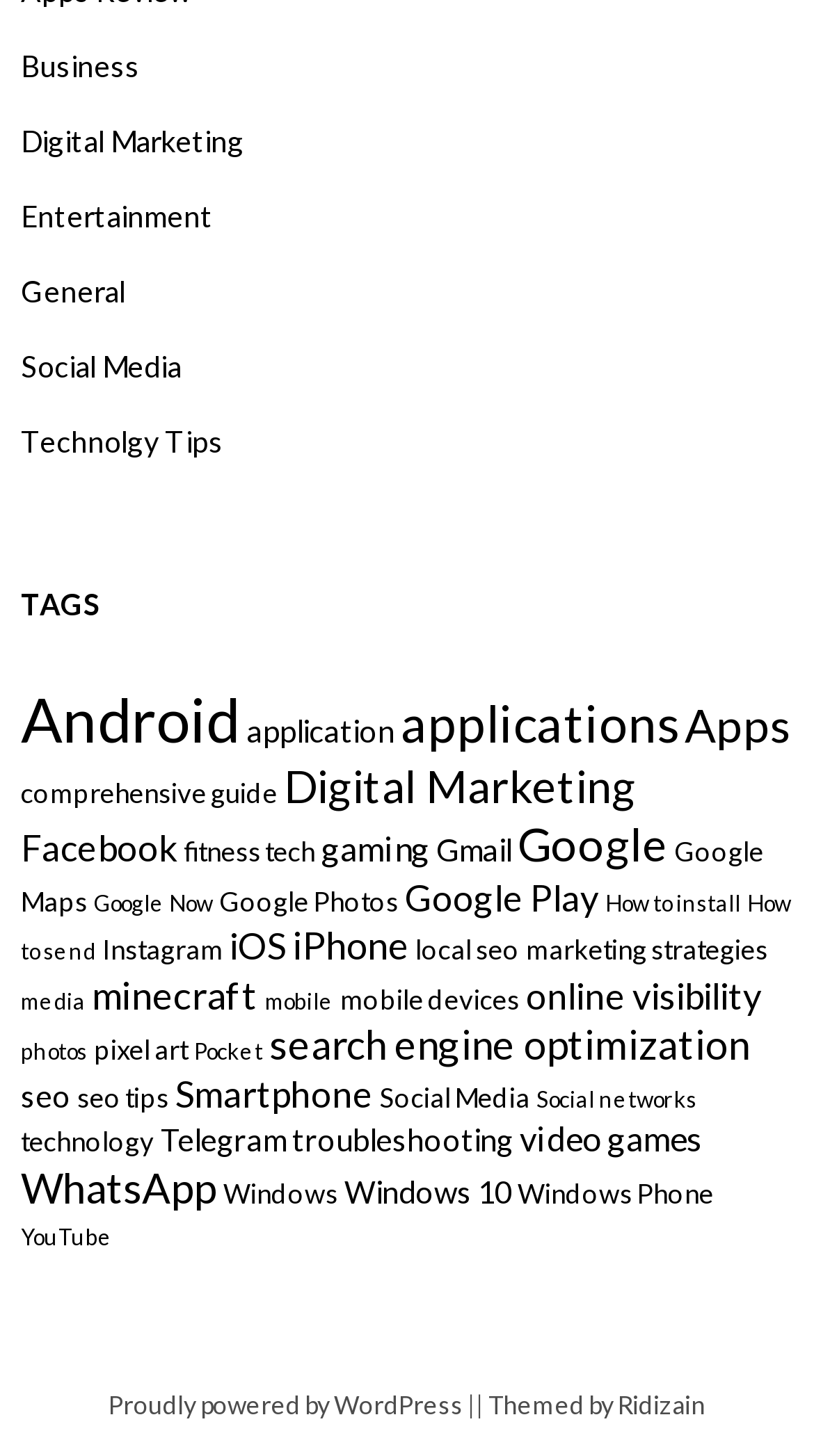Can you give a detailed response to the following question using the information from the image? What is the topic of the link 'fitness tech'?

The link 'fitness tech' is related to technology, as it is listed under the category 'Technology Tips' and is likely related to fitness-related technology.